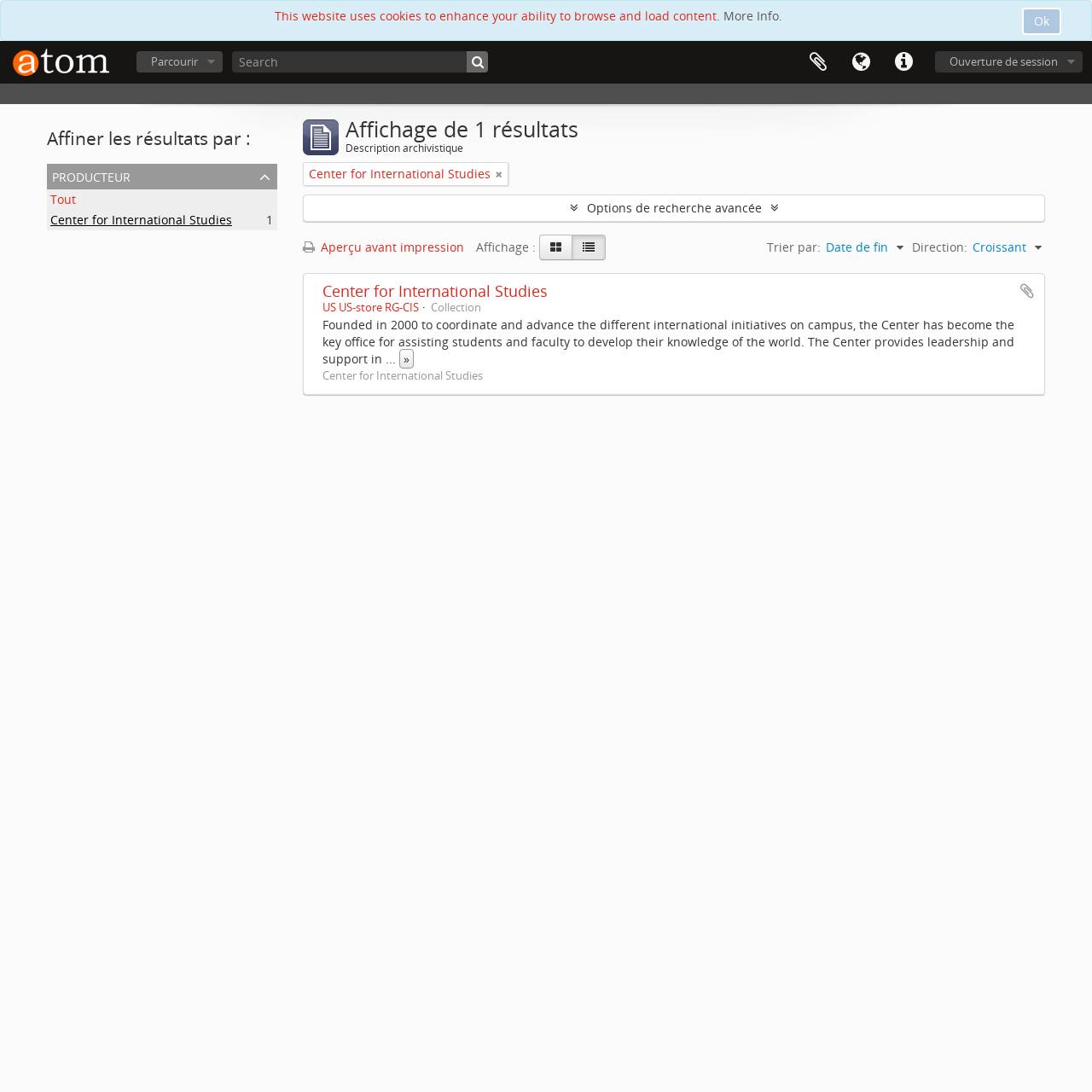Find the bounding box coordinates of the element to click in order to complete the given instruction: "View Center for International Studies."

[0.295, 0.257, 0.502, 0.276]